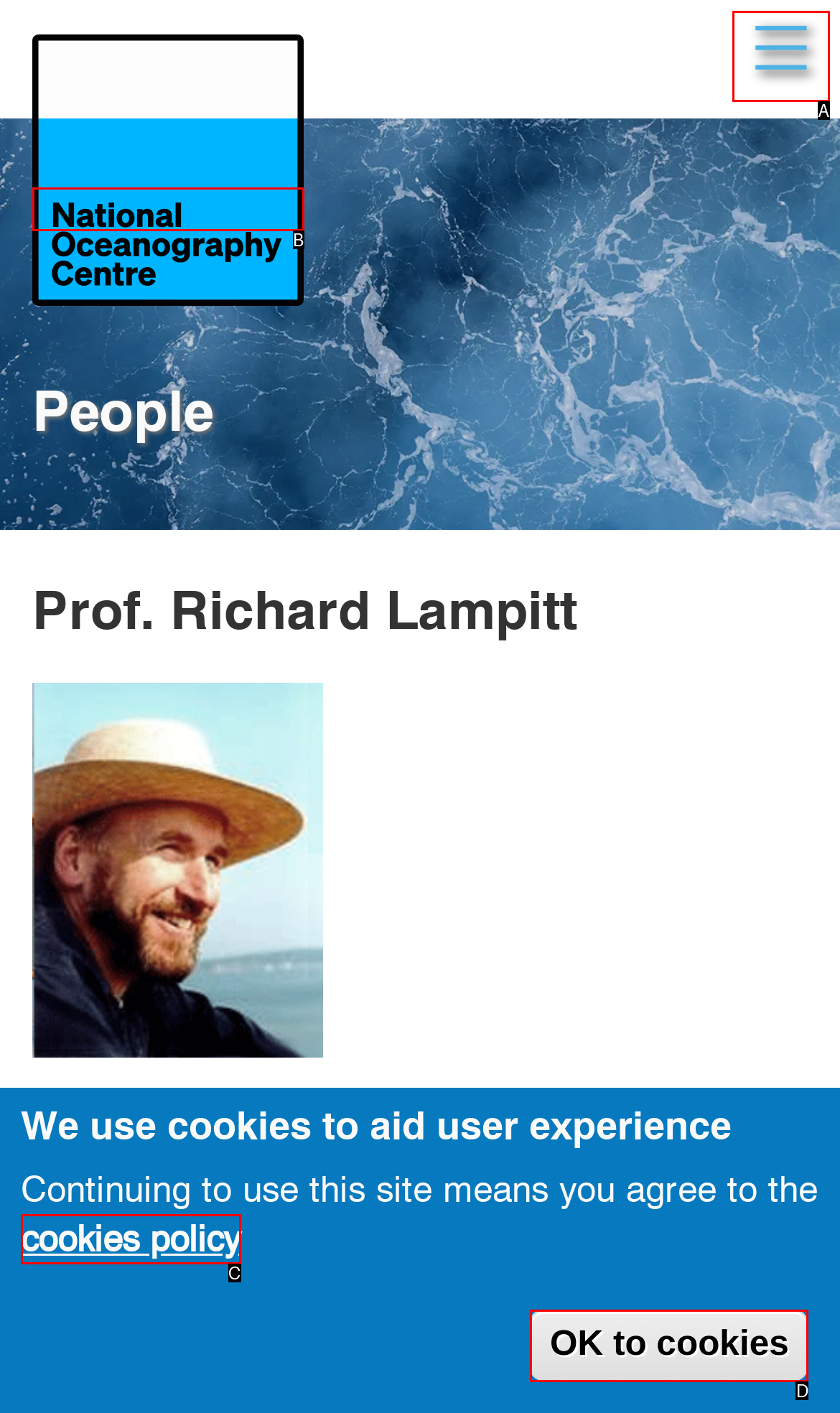Determine which HTML element corresponds to the description: OK to cookies. Provide the letter of the correct option.

D